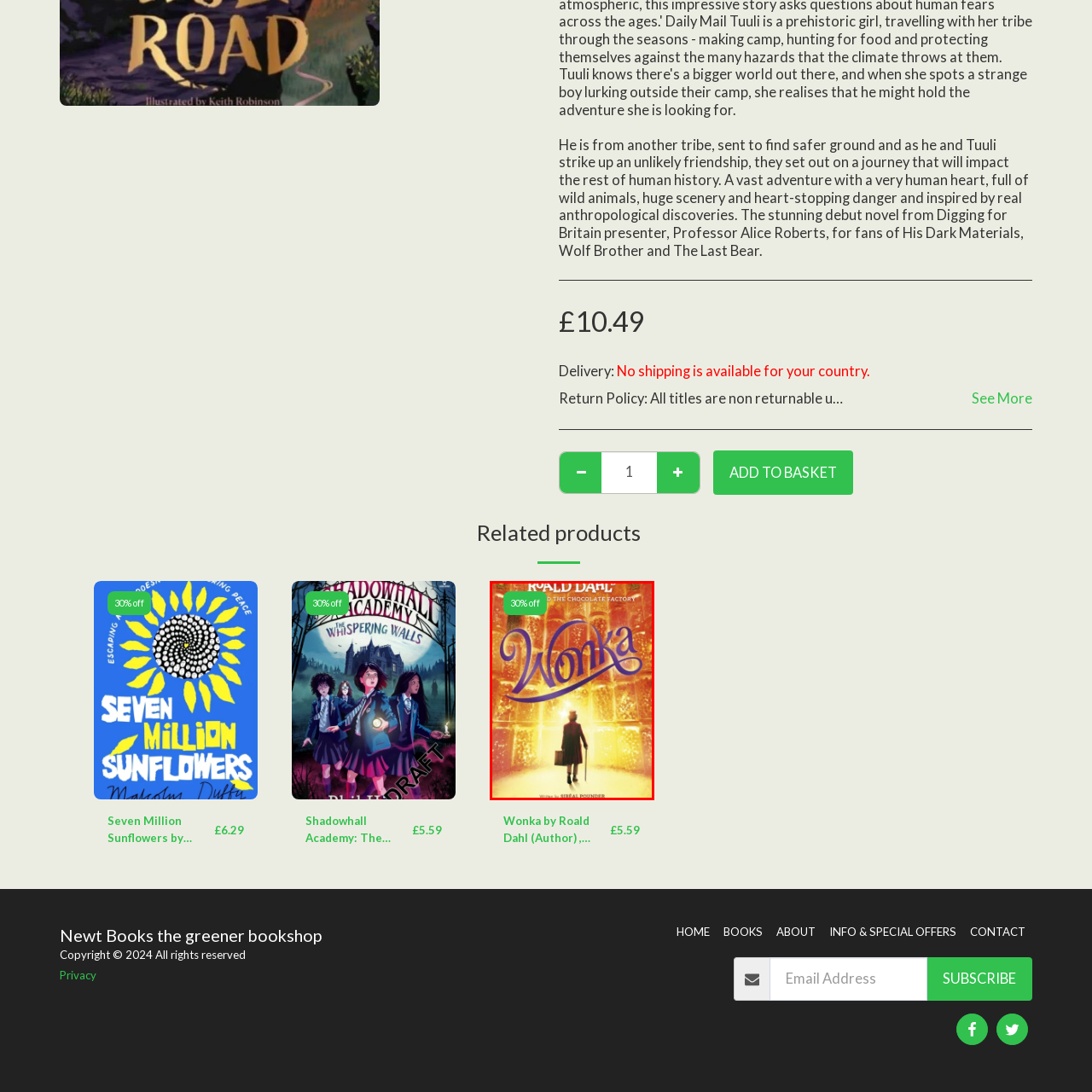View the image within the red box and answer the following question with a concise word or phrase:
What is the promotional offer on the book?

30% off